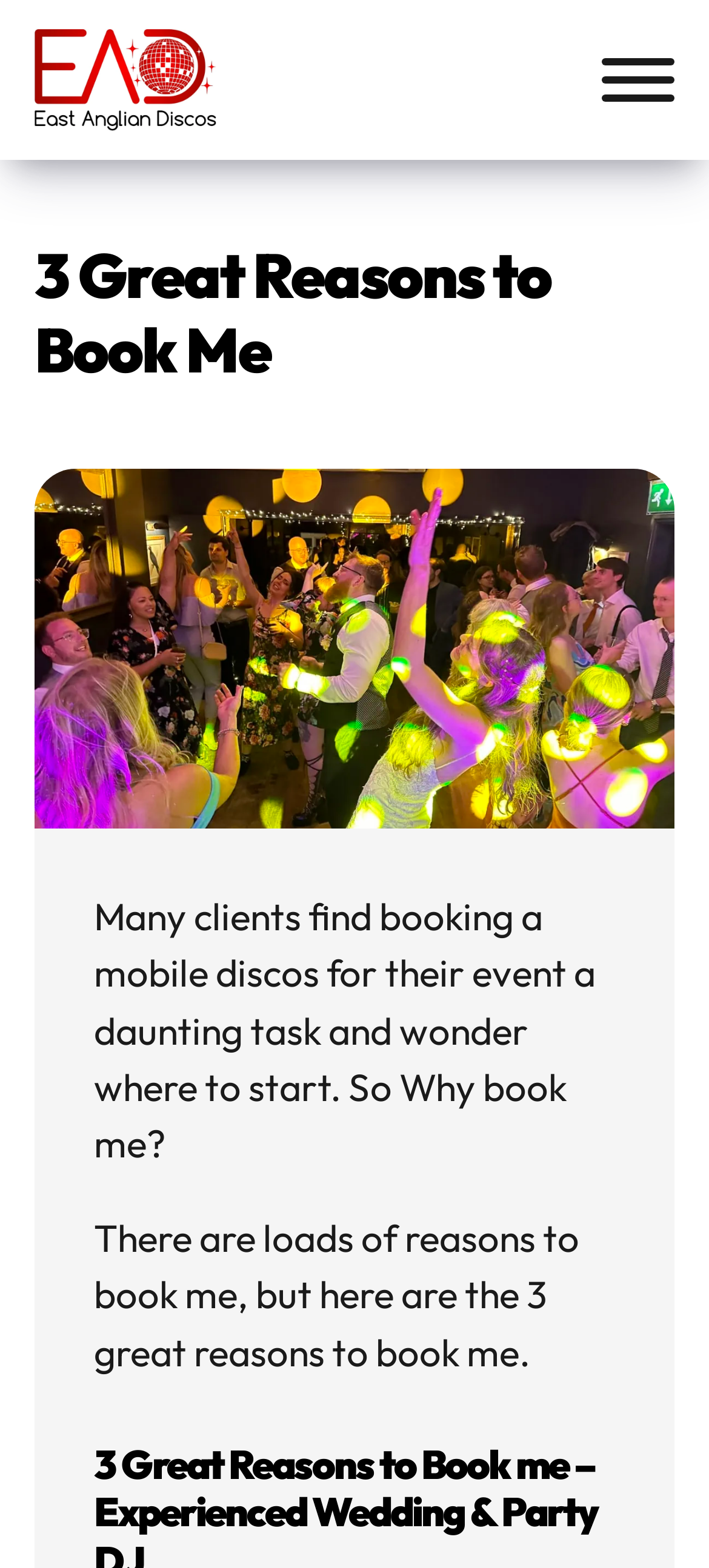Illustrate the webpage thoroughly, mentioning all important details.

The webpage is about "3 Great Reasons to Book Me" for East Anglian Discos, a mobile disco service. At the top left corner, there is a logo of East Anglian Discos, which is an image linked to the website's homepage. On the top right corner, there is a navigation menu button labeled "Open" that allows users to access the menu.

Below the logo, there is a heading that reads "3 Great Reasons to Book Me". Under this heading, there are two paragraphs of text. The first paragraph explains that booking a mobile disco for an event can be a daunting task and wonders where to start. The second paragraph introduces the three great reasons to book the service.

To the right of the text, there is an image that shows wedding guests dancing at Stower Grange Norwich, which is likely one of the reasons to book the service. The image takes up a significant portion of the page, spanning from the top to the middle section. Overall, the webpage is focused on presenting the benefits of booking East Anglian Discos for events.